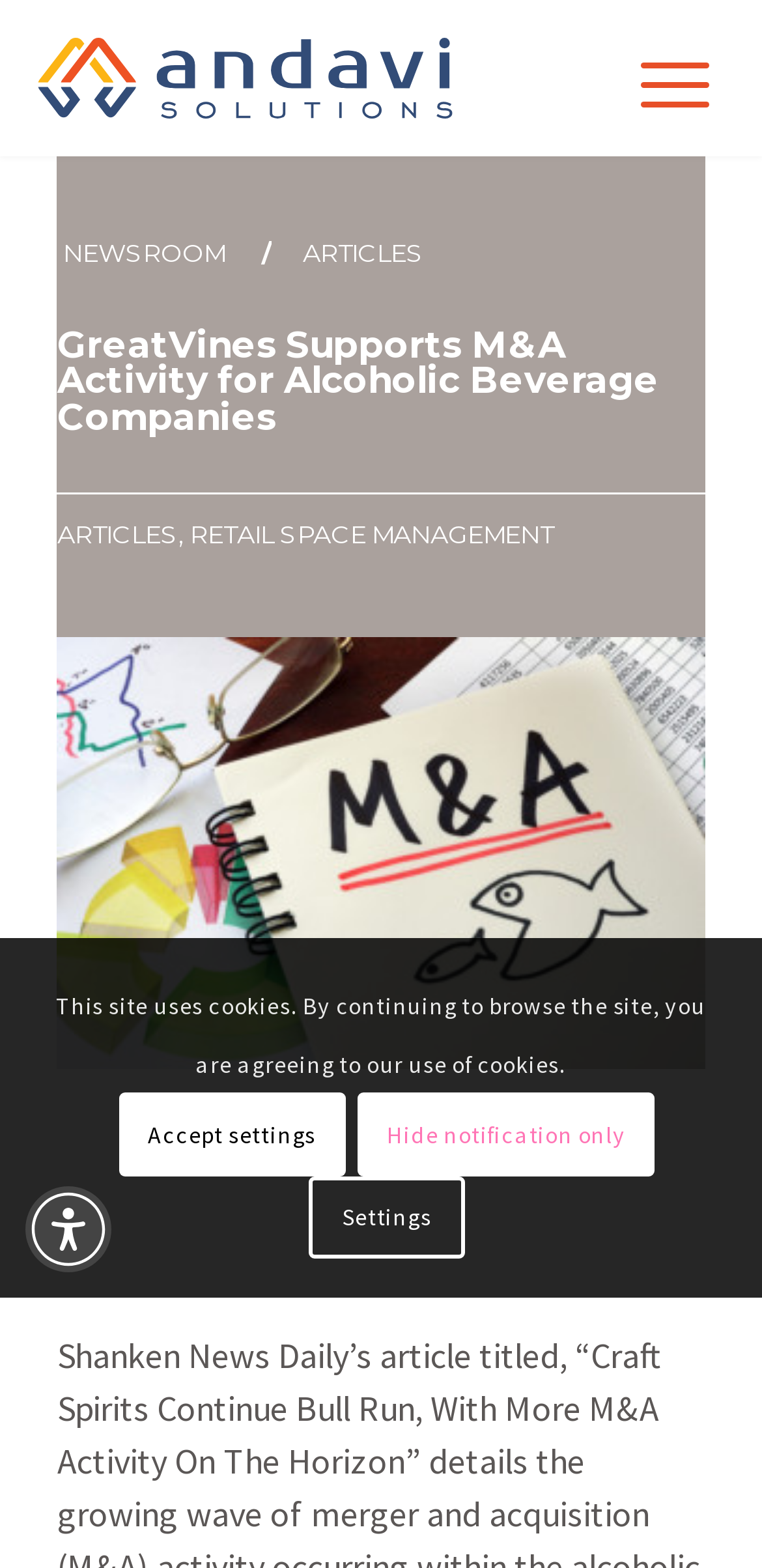What is the source of the article?
Provide an in-depth and detailed answer to the question.

The static text 'Shanken News Daily’s' is present on the webpage, indicating that the article is from Shanken News Daily.